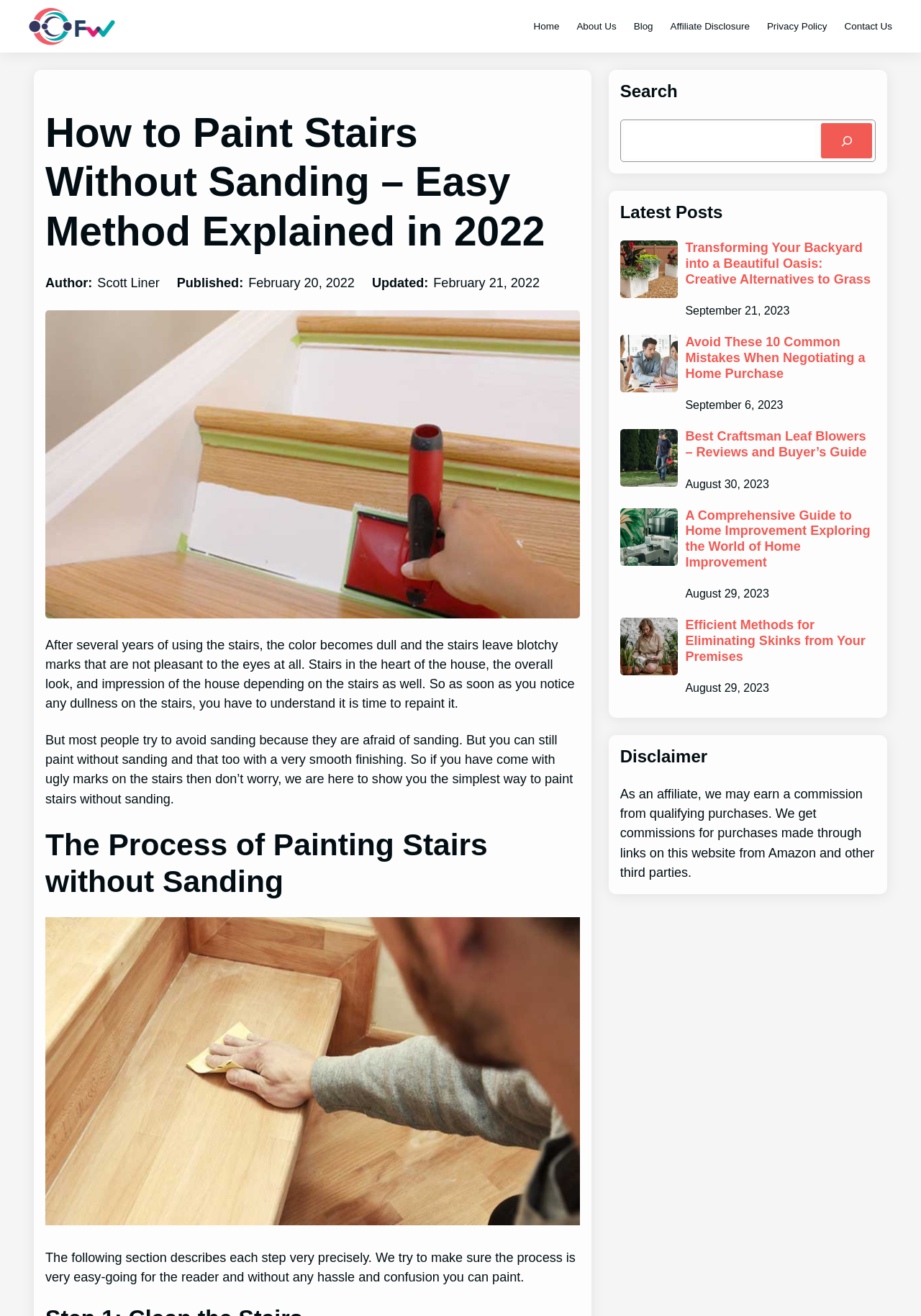Determine the bounding box coordinates of the UI element described by: "name="s"".

[0.677, 0.094, 0.884, 0.121]